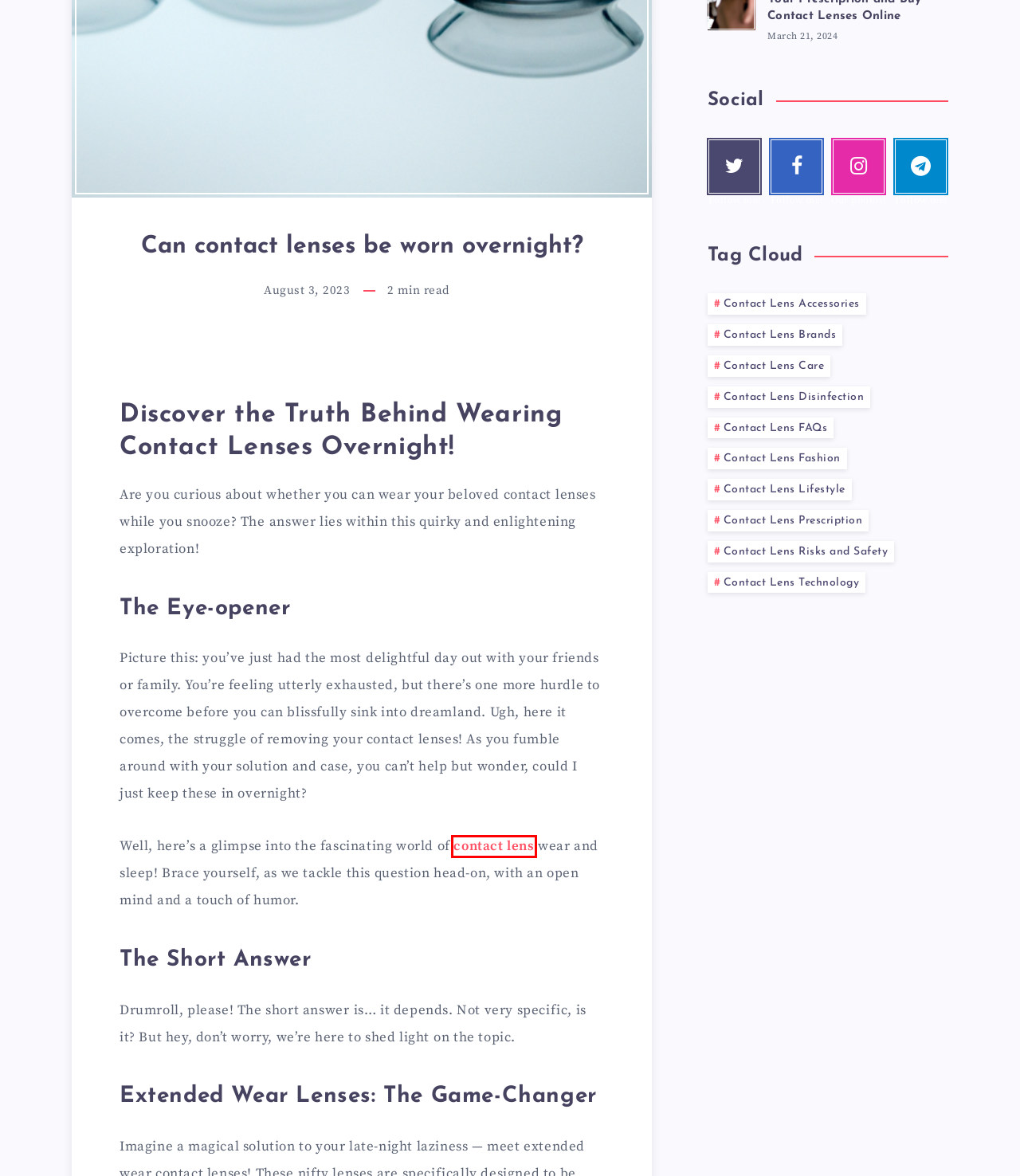You are presented with a screenshot of a webpage containing a red bounding box around a particular UI element. Select the best webpage description that matches the new webpage after clicking the element within the bounding box. Here are the candidates:
A. Contact Lens Technology Archives - Contact Lens Society
B. Contact Lens Accessories Archives - Contact Lens Society
C. Contact Lens Prescription Archives - Contact Lens Society
D. Contact Lens Disinfection Archives - Contact Lens Society
E. How Do I Know If My Contact Lens Prescription Has Expired?
F. Contact Lens FAQs Archives - Contact Lens Society
G. Contact Lens Fashion Archives - Contact Lens Society
H. Contact Lens Brands Archives - Contact Lens Society

E